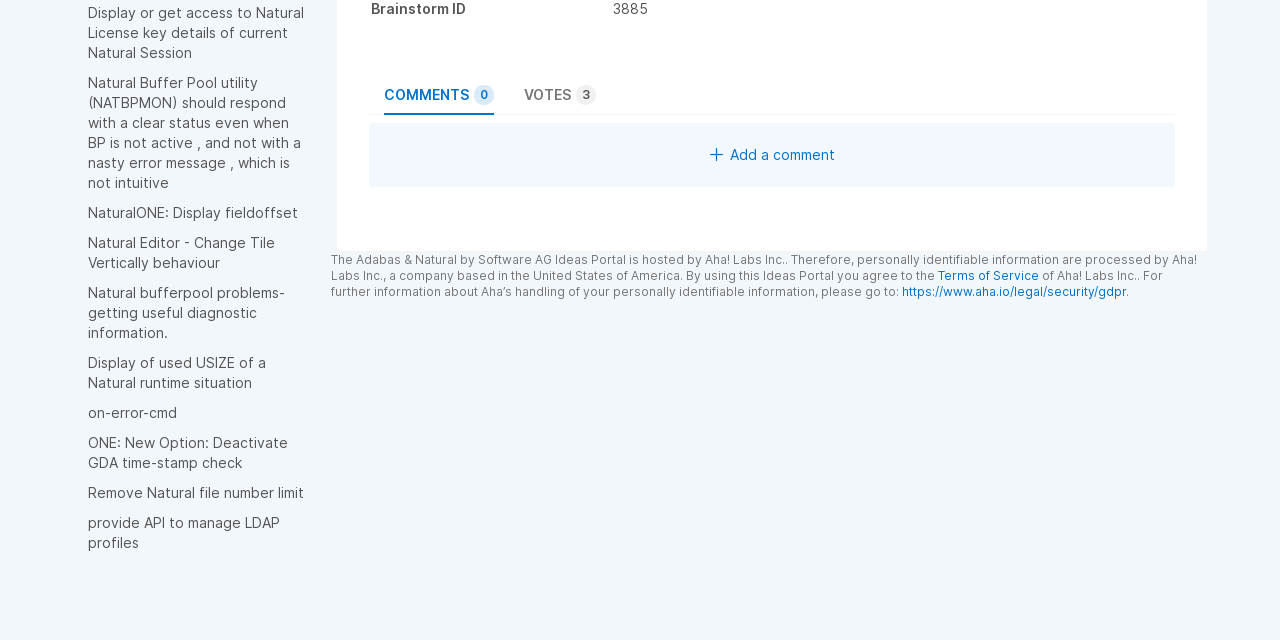Using the provided element description: "Comments 0", determine the bounding box coordinates of the corresponding UI element in the screenshot.

[0.3, 0.12, 0.386, 0.177]